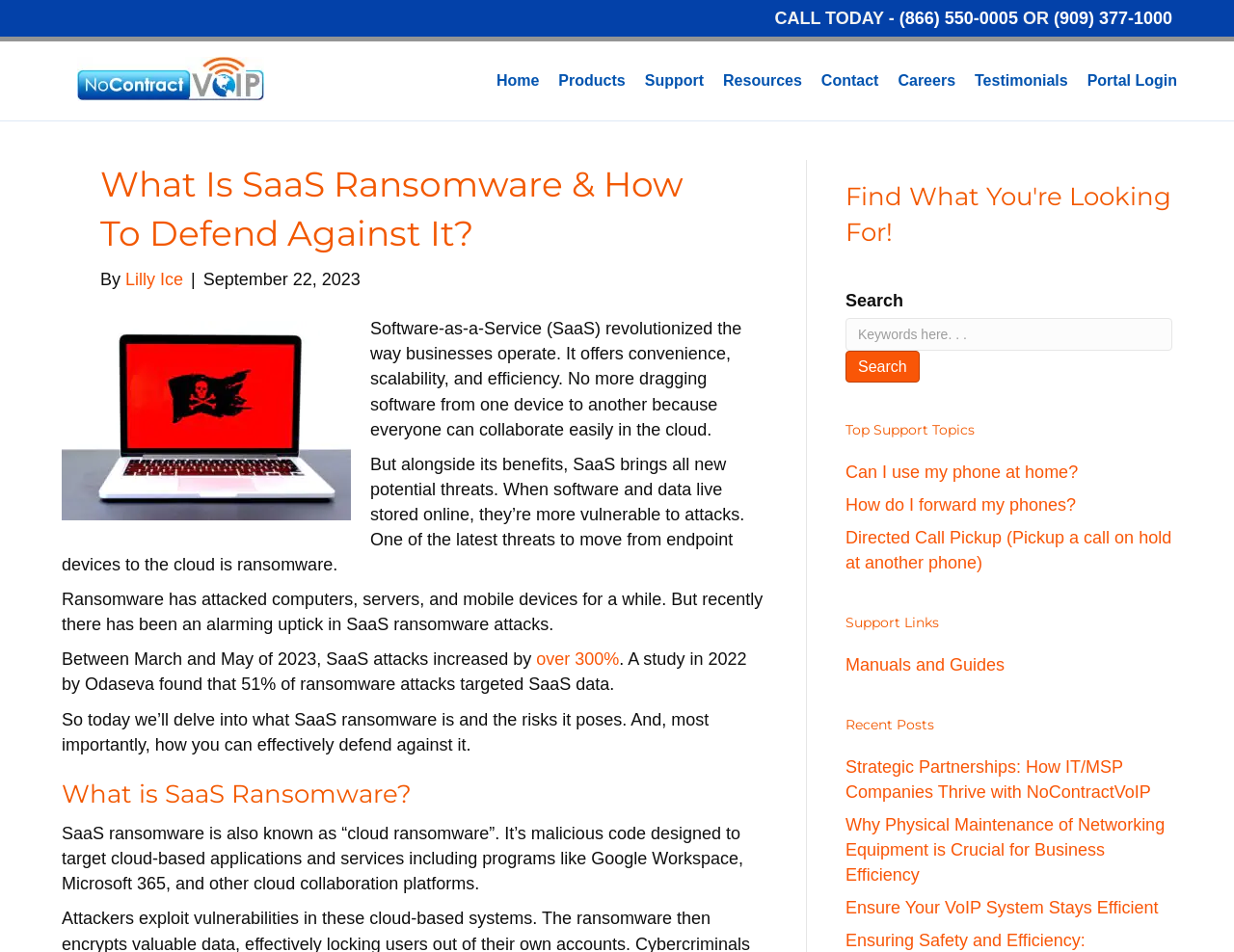Write a detailed summary of the webpage, including text, images, and layout.

This webpage is about SaaS ransomware and how to defend against it. At the top, there is a call-to-action section with a phone number and a link to call today. Below that, there is a layout table with a logo and a navigation menu with links to different sections of the website, including Home, Products, Support, Resources, Contact, Careers, Testimonials, and Portal Login.

The main content of the webpage is divided into sections. The first section has a heading "What Is SaaS Ransomware & How To Defend Against It?" and an image of a MacBook Pro. The text explains that SaaS has revolutionized the way businesses operate, but it also brings new potential threats, including ransomware attacks.

The next section discusses the risks of SaaS ransomware, citing statistics and studies. It mentions that SaaS attacks increased by over 300% between March and May of 2023 and that 51% of ransomware attacks targeted SaaS data.

The webpage then delves into what SaaS ransomware is and how to defend against it. It explains that SaaS ransomware is malicious code designed to target cloud-based applications and services.

On the right side of the webpage, there are three complementary sections. The first section has a heading "Find What You're Looking For!" and a search box. The second section has a heading "Top Support Topics" and links to common support topics. The third section has a heading "Support Links" and links to manuals and guides, as well as recent posts.

Overall, the webpage provides information about SaaS ransomware and its risks, as well as resources and support for defending against it.